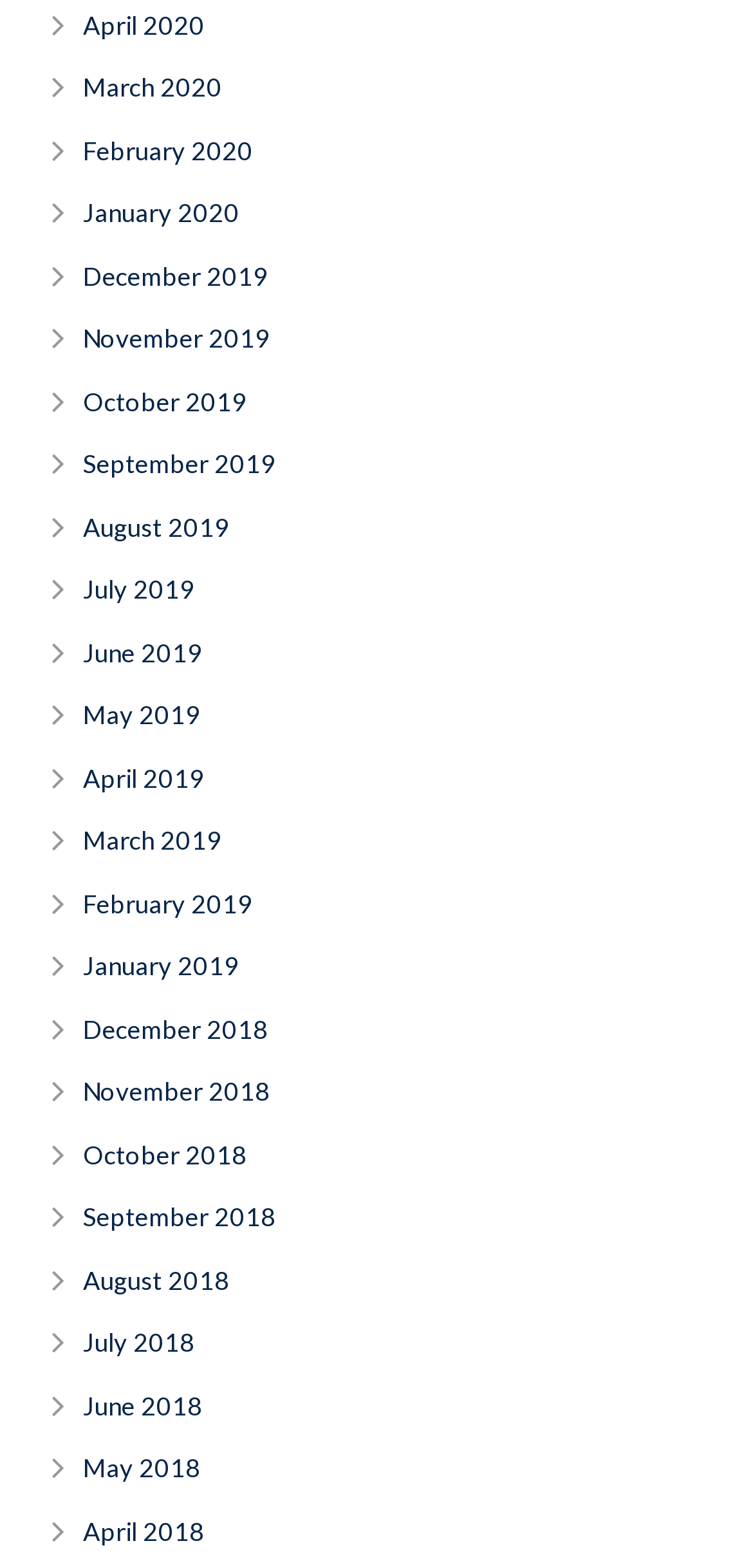How many months are listed in 2019?
Using the image, give a concise answer in the form of a single word or short phrase.

12